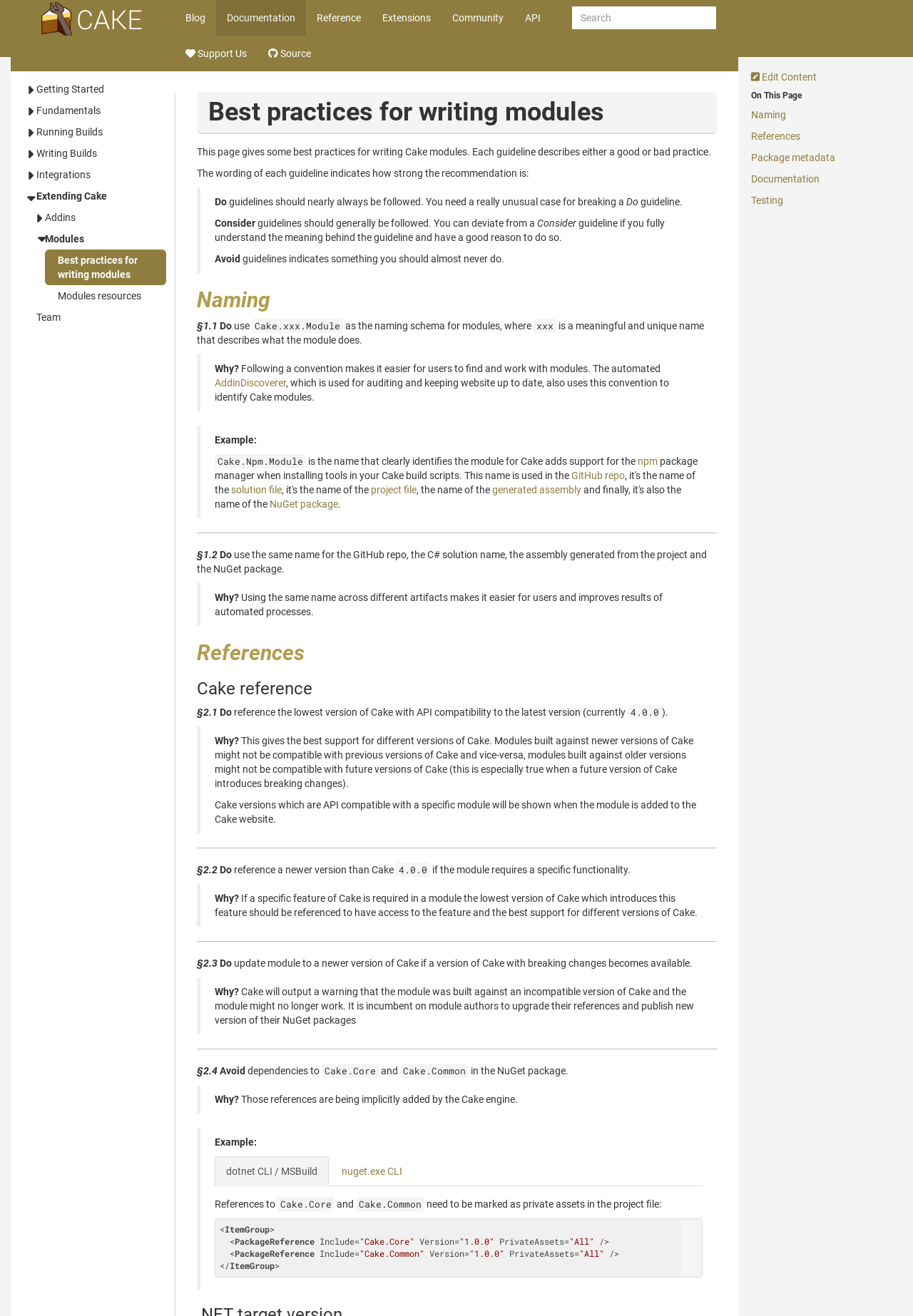Can you specify the bounding box coordinates of the area that needs to be clicked to fulfill the following instruction: "Read about best practices for writing modules"?

[0.049, 0.19, 0.182, 0.217]